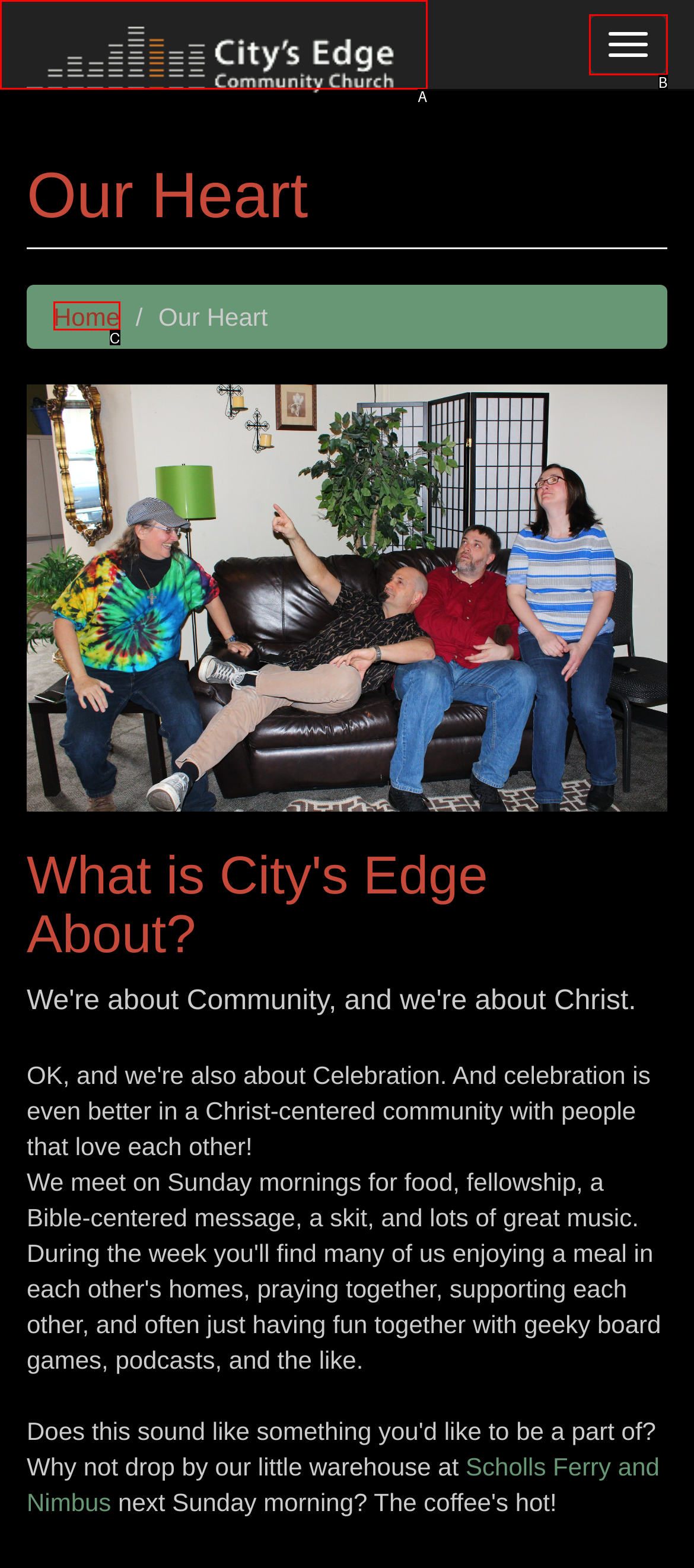From the given options, choose the HTML element that aligns with the description: parent_node: Toggle navigation. Respond with the letter of the selected element.

A